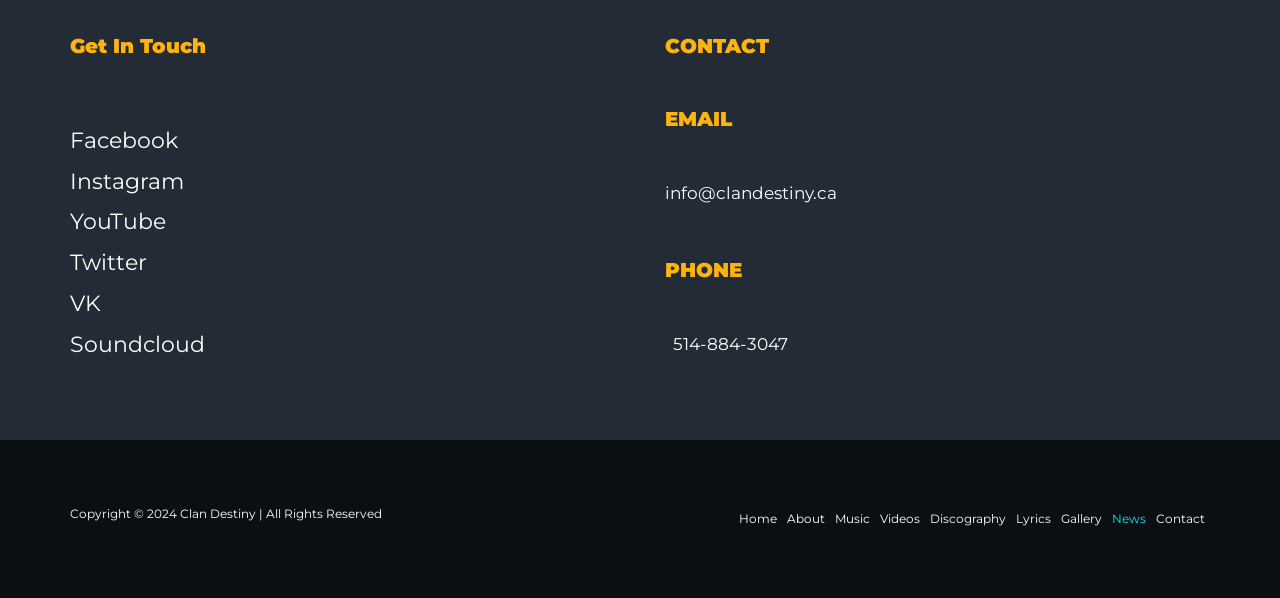Please identify the bounding box coordinates of the clickable region that I should interact with to perform the following instruction: "Contact us through phone number +1 (888) 505-3032". The coordinates should be expressed as four float numbers between 0 and 1, i.e., [left, top, right, bottom].

None